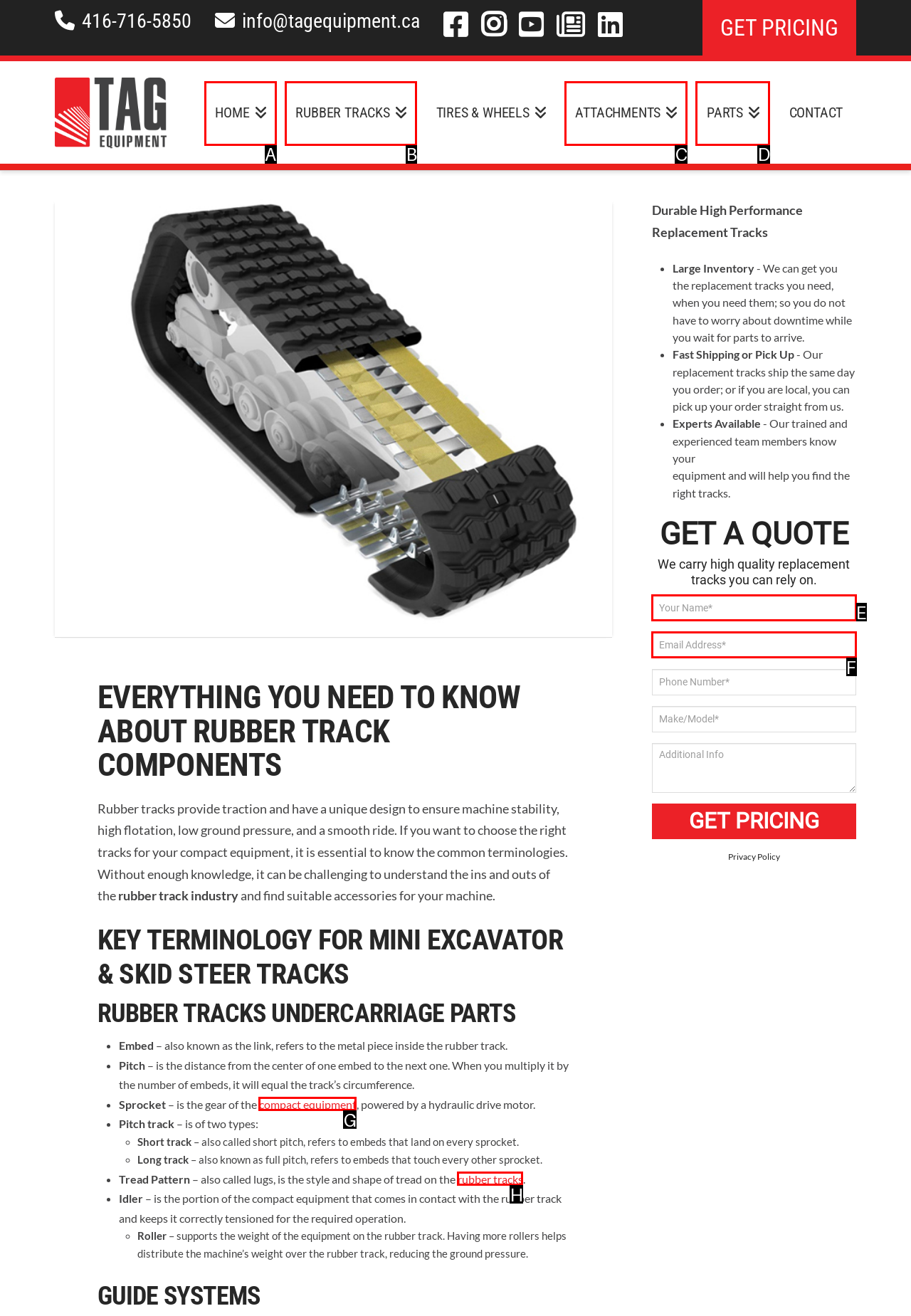Select the correct HTML element to complete the following task: Fill in the Your Name field
Provide the letter of the choice directly from the given options.

E